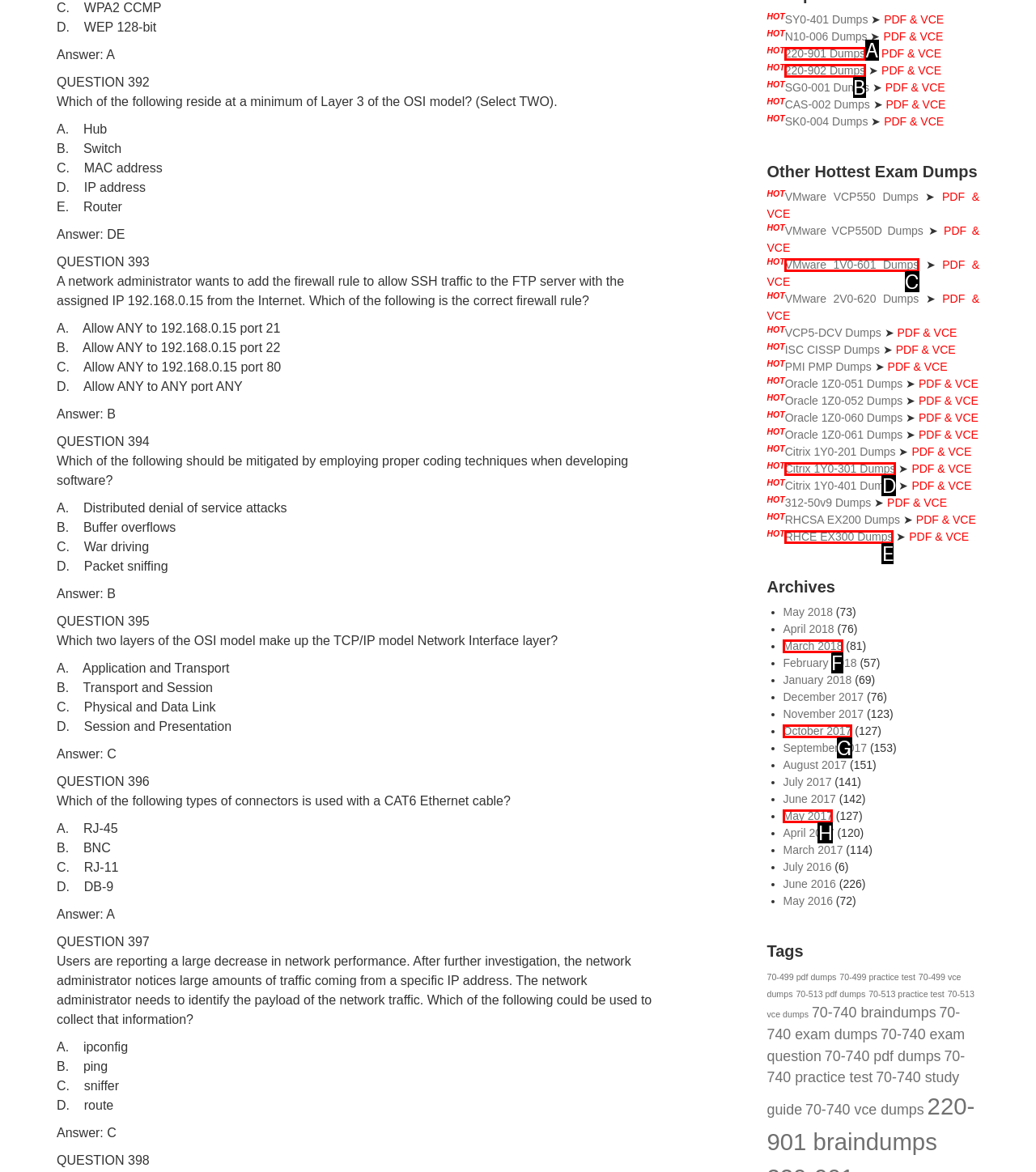Select the letter of the UI element that best matches: CBL
Answer with the letter of the correct option directly.

None